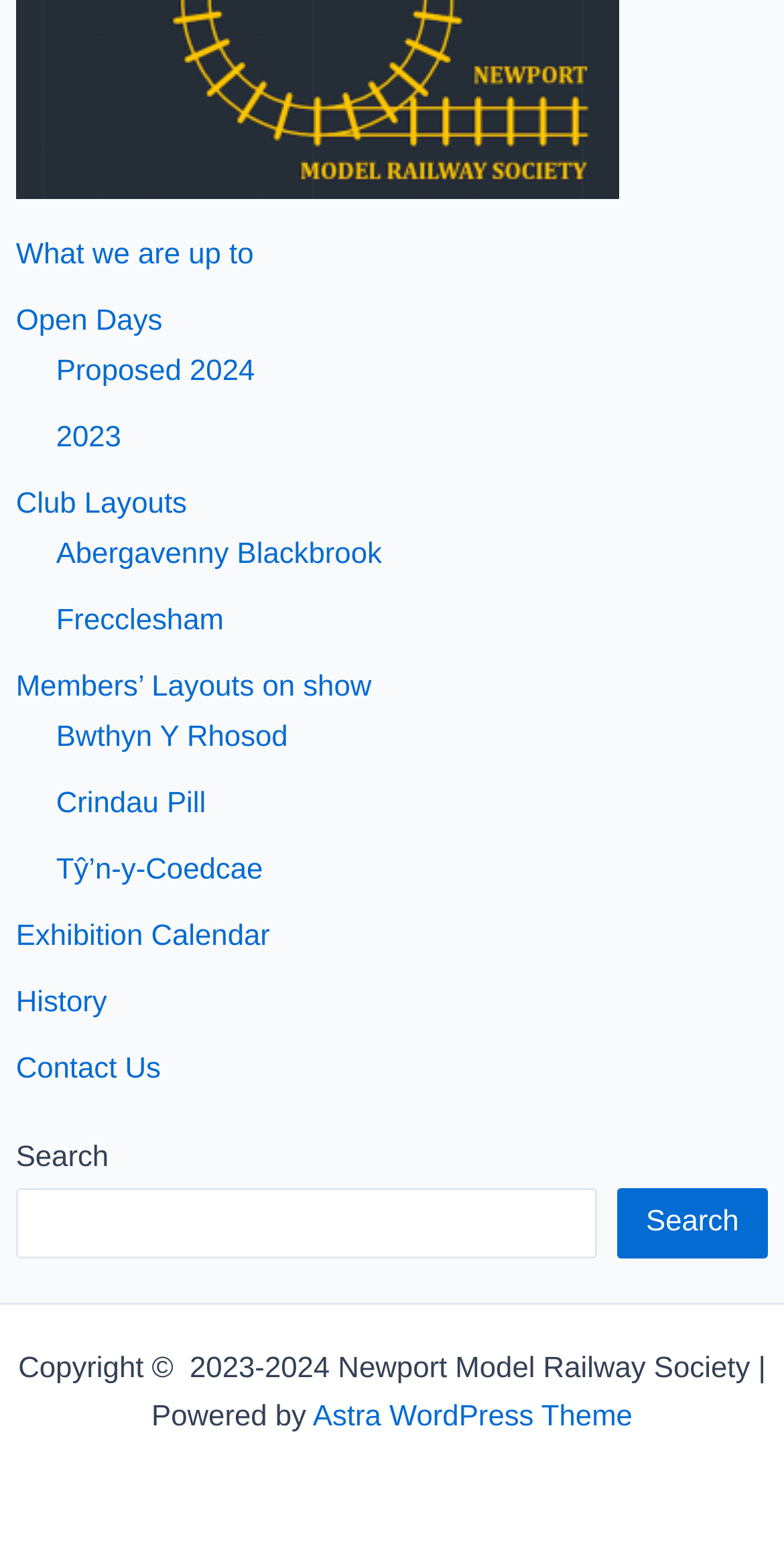Refer to the screenshot and give an in-depth answer to this question: Is there a search function on the page?

I found a search element on the page, which includes a search box and a 'Search' button, indicating that the page has a search function.